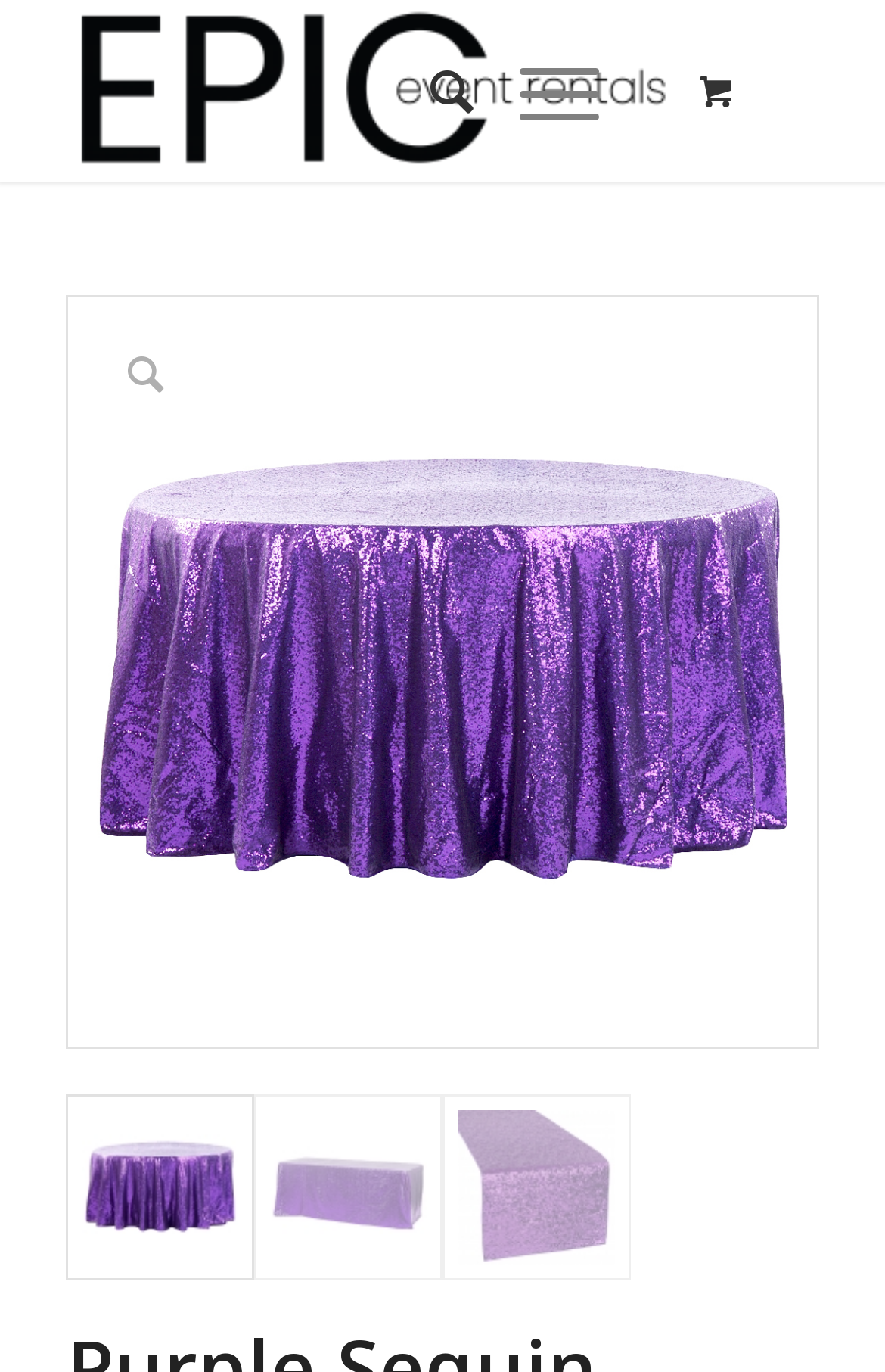Based on the image, give a detailed response to the question: How many navigation menu items are there?

There are two navigation menu items: 'Search' and 'Menu', both located at the top right corner of the webpage.